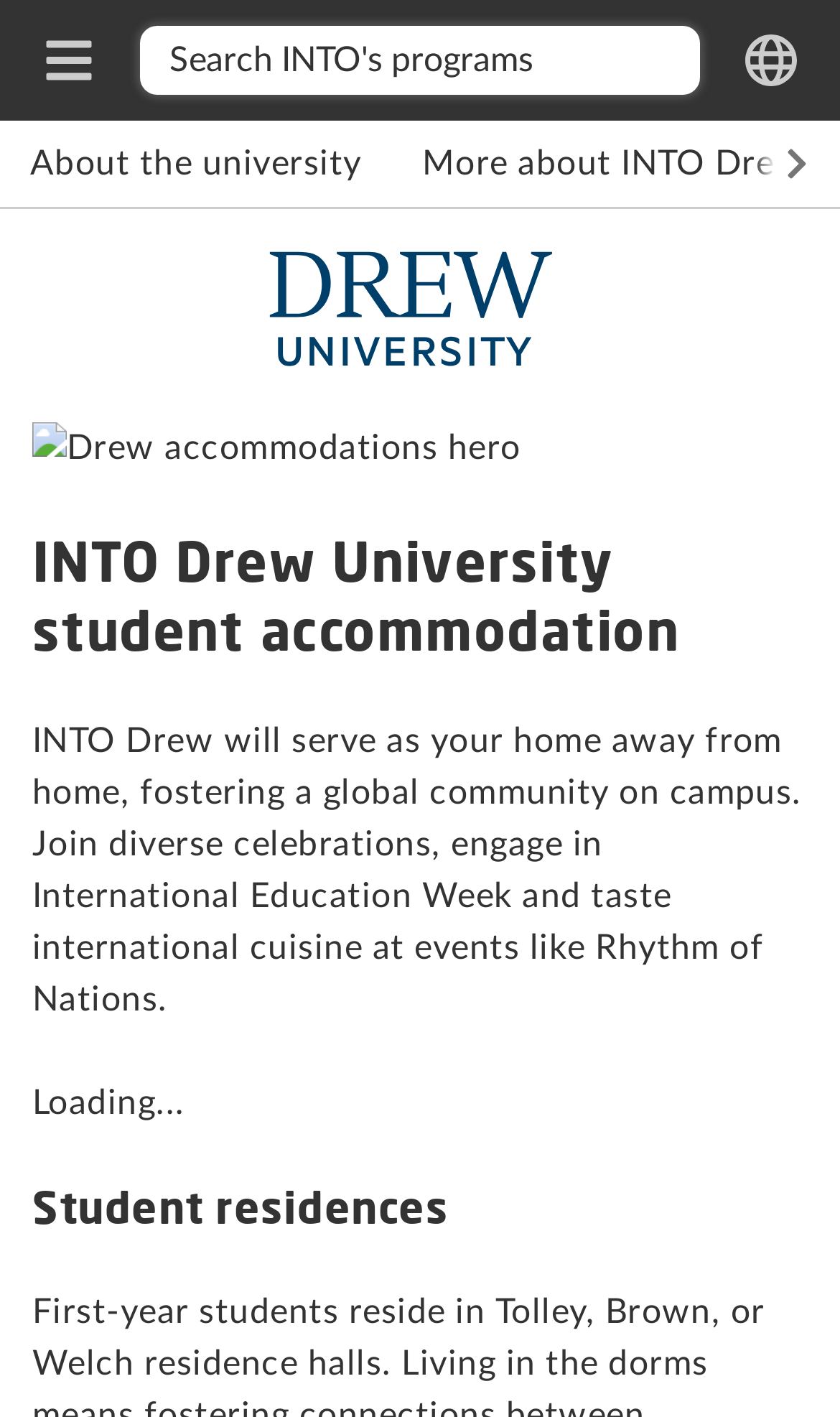Use a single word or phrase to answer the question:
What is the logo above the hero image?

Drew Color Logo